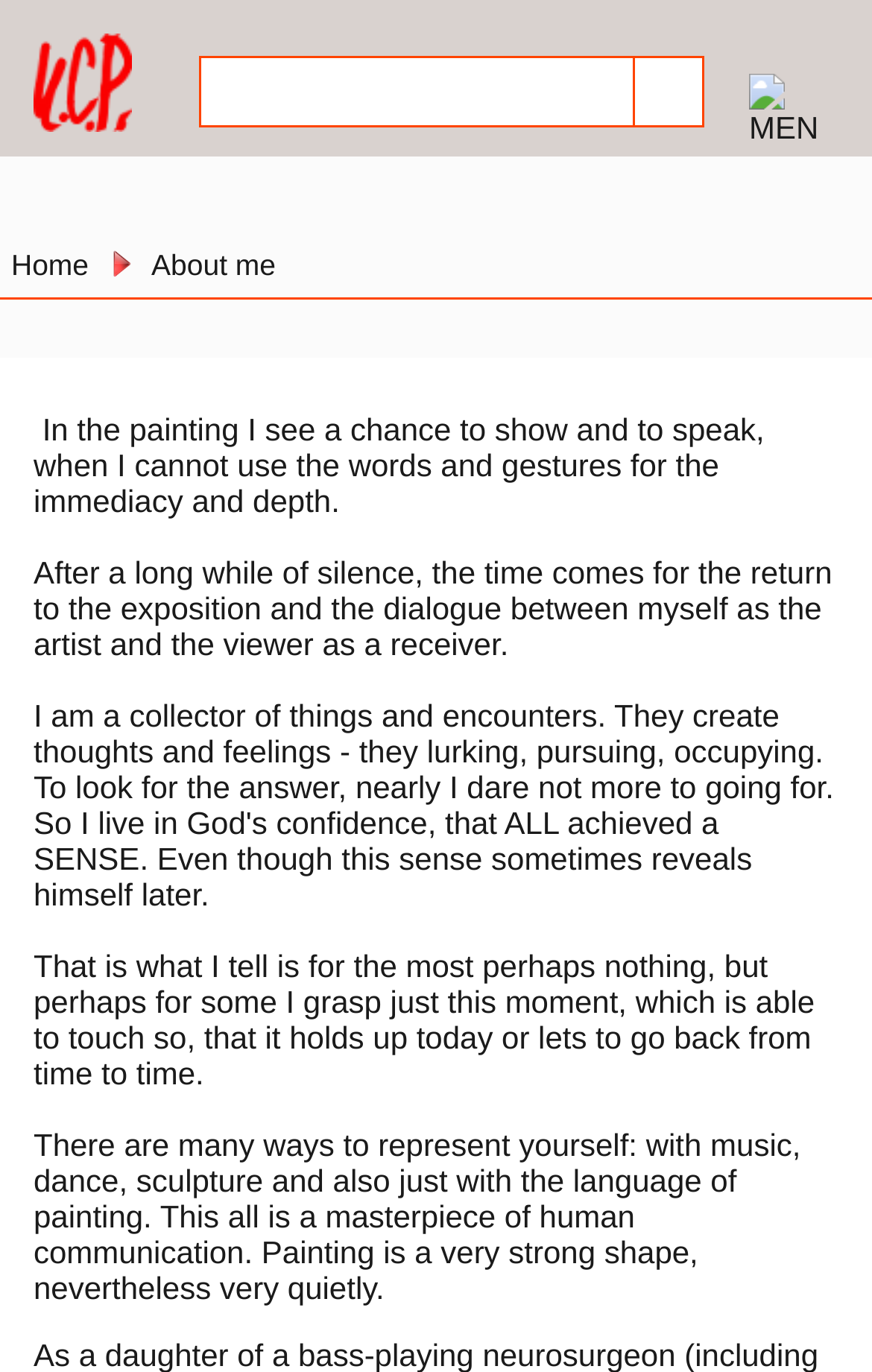How many images are on the page?
Using the visual information, reply with a single word or short phrase.

3